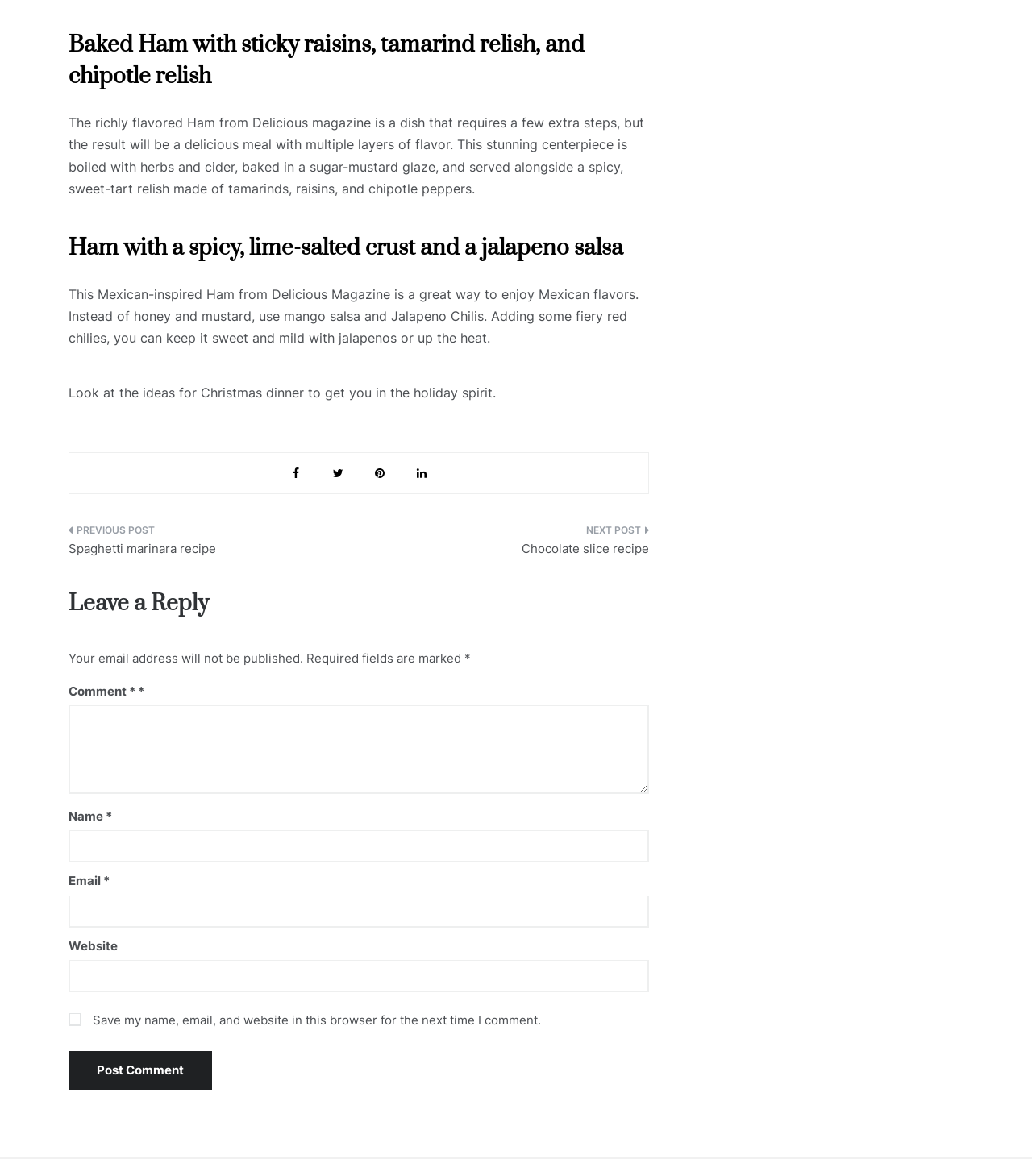Please indicate the bounding box coordinates for the clickable area to complete the following task: "Click the previous post link". The coordinates should be specified as four float numbers between 0 and 1, i.e., [left, top, right, bottom].

[0.066, 0.444, 0.336, 0.482]